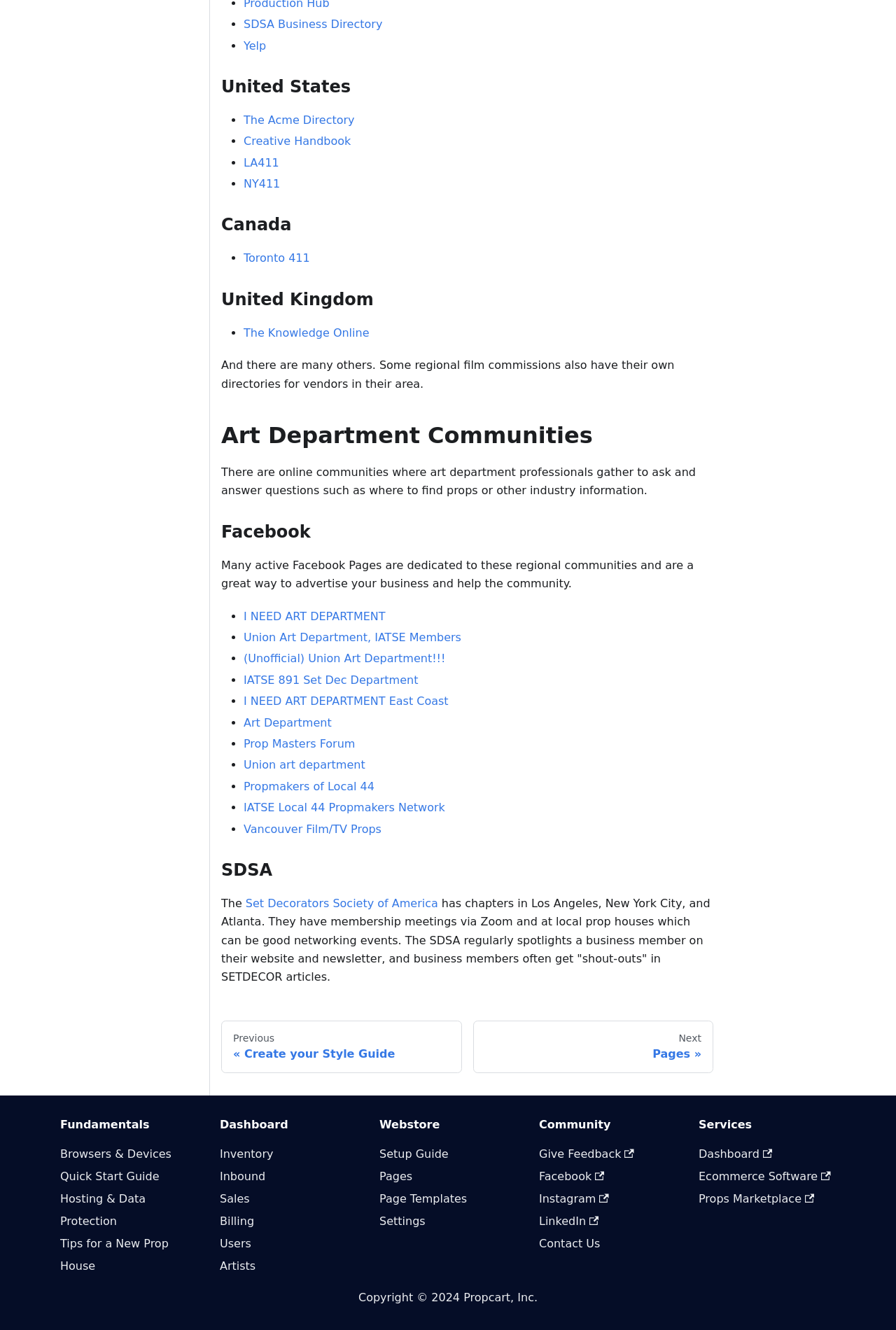Please find the bounding box coordinates of the element's region to be clicked to carry out this instruction: "Go to 'United States'".

[0.247, 0.057, 0.796, 0.073]